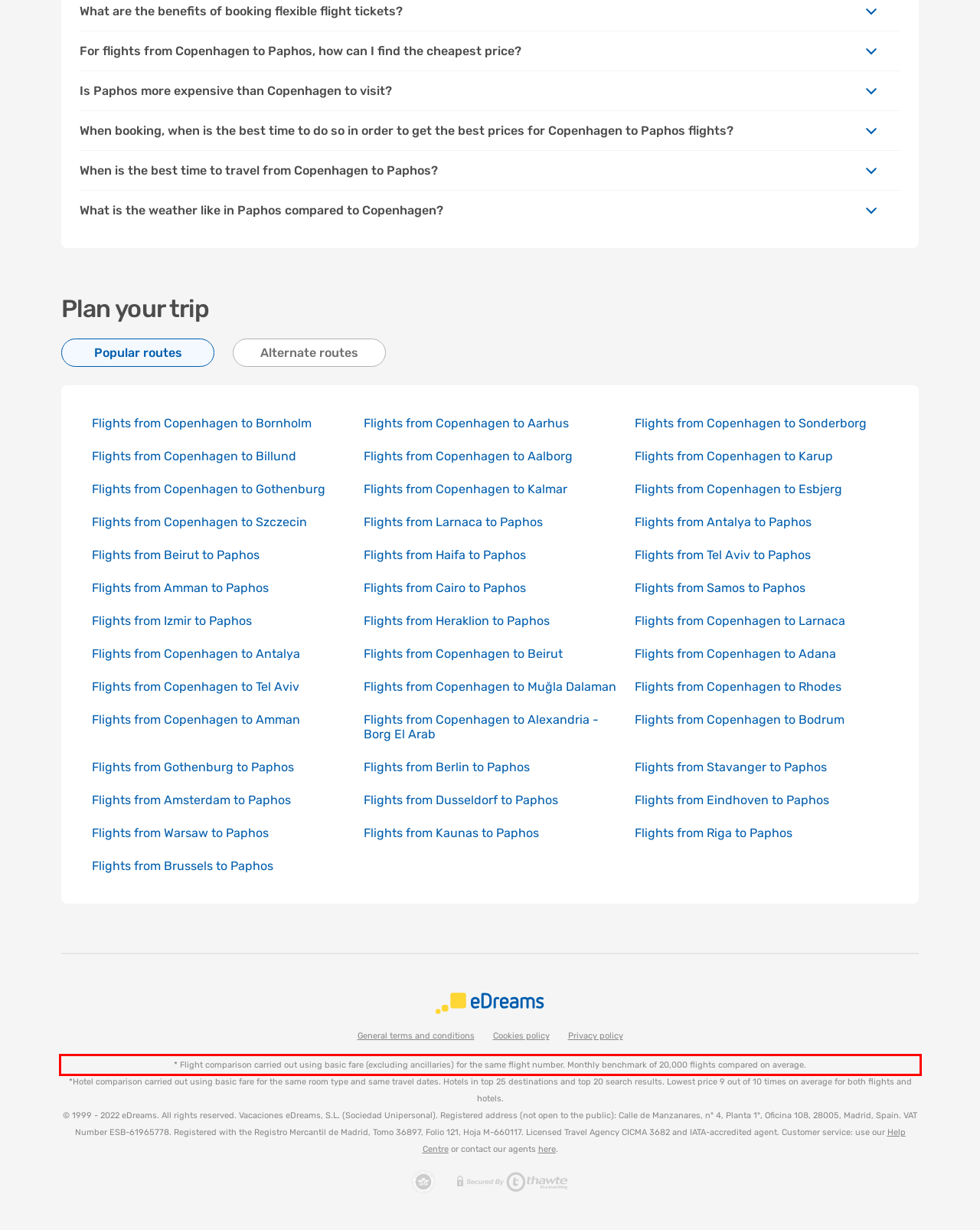Please analyze the screenshot of a webpage and extract the text content within the red bounding box using OCR.

* Flight comparison carried out using basic fare (excluding ancillaries) for the same flight number. Monthly benchmark of 20,000 flights compared on average.